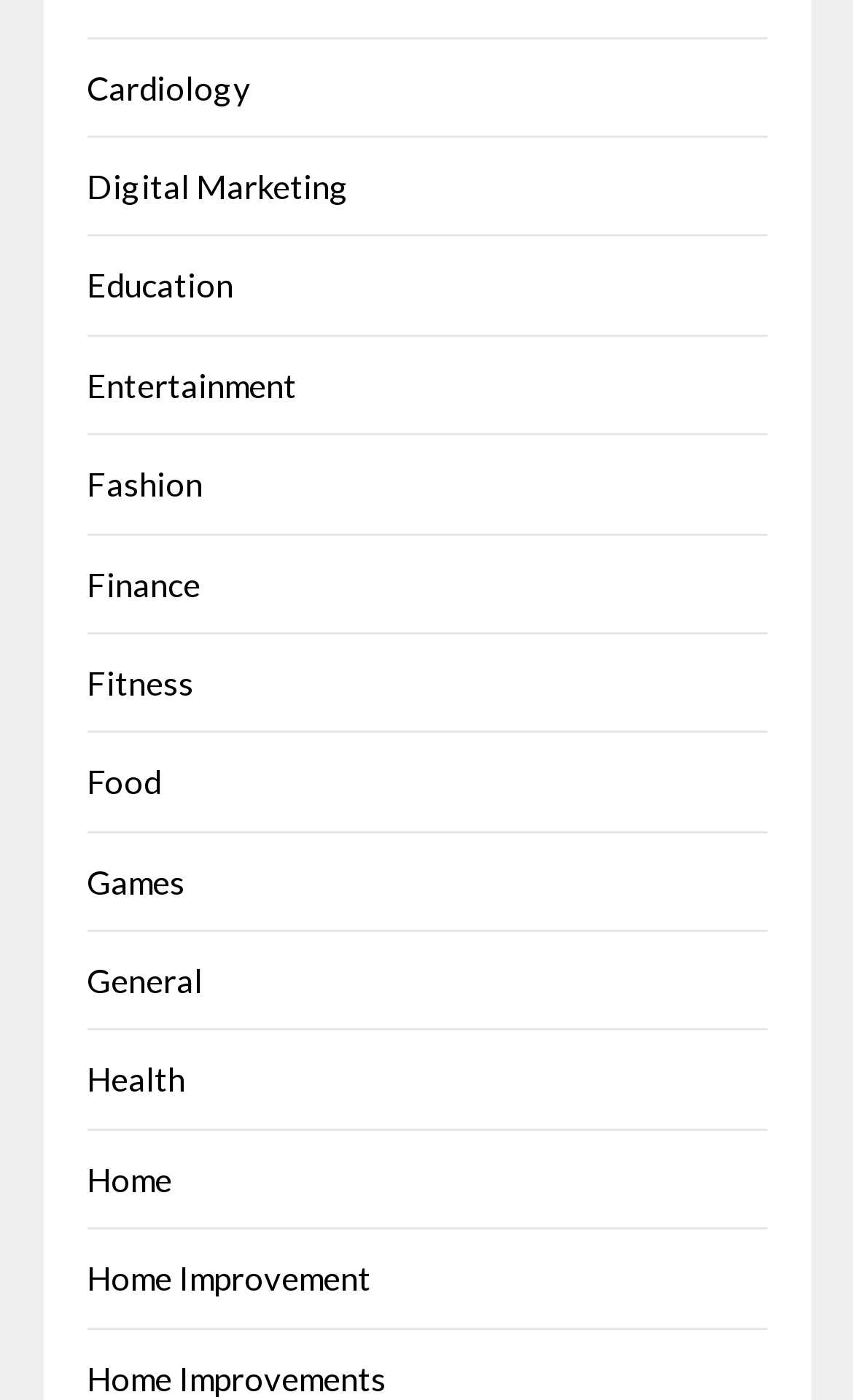Is 'Entertainment' a category listed above 'Fashion'?
Please provide a comprehensive and detailed answer to the question.

I compared the vertical positions of the categories by looking at their y1 and y2 coordinates, and found that 'Entertainment' is indeed listed above 'Fashion'.